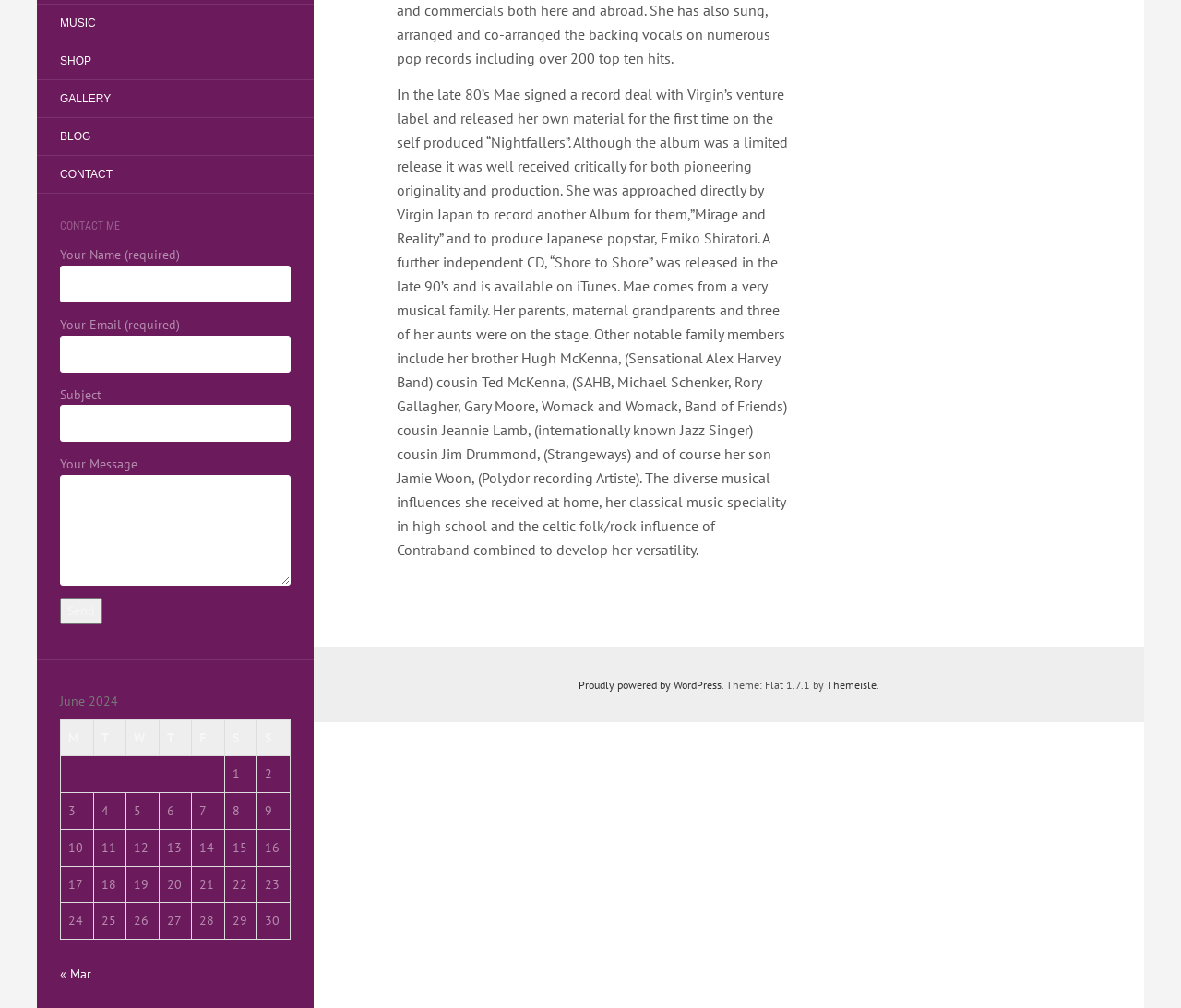Given the element description "Proudly powered by WordPress" in the screenshot, predict the bounding box coordinates of that UI element.

[0.49, 0.673, 0.611, 0.687]